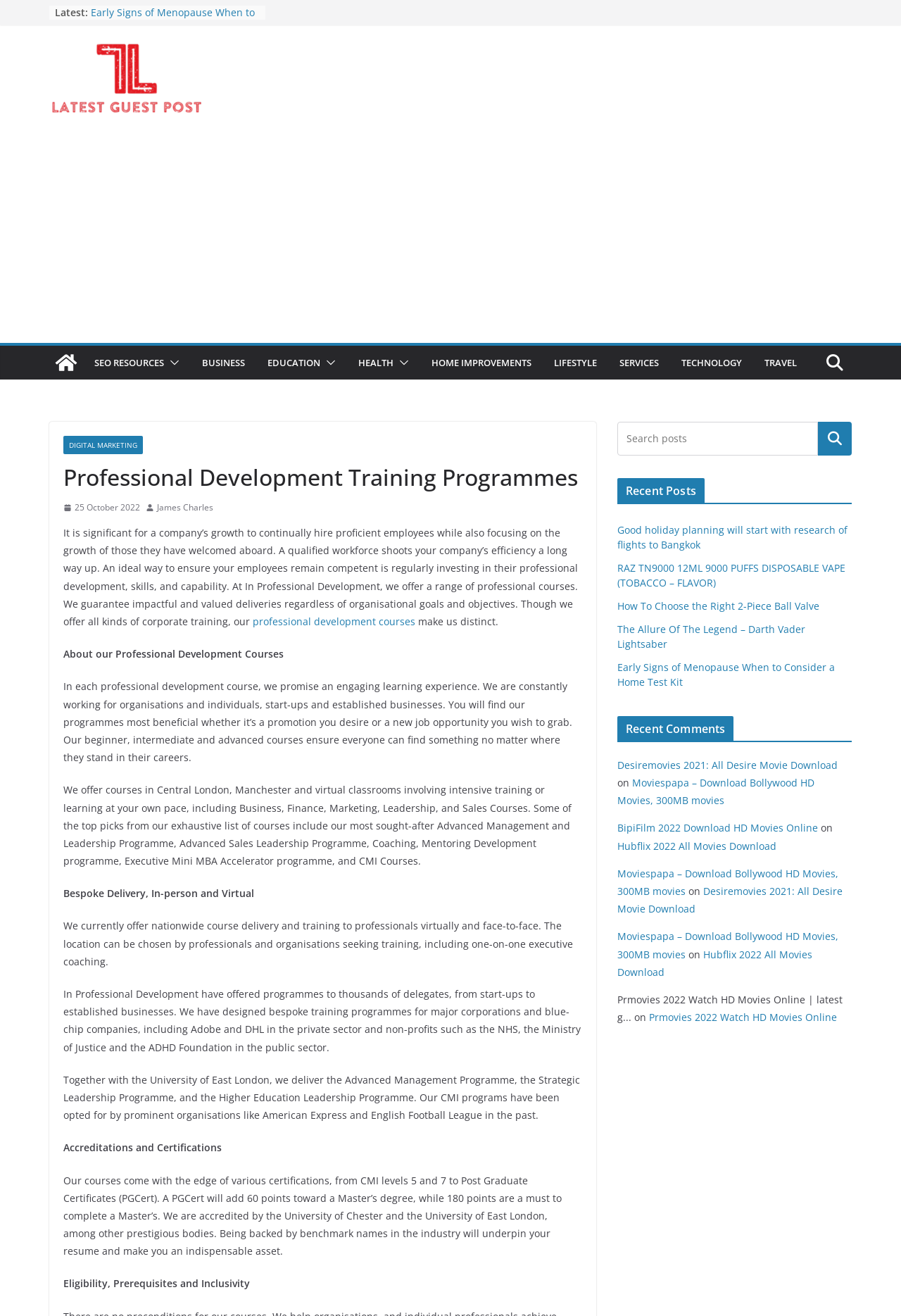What is the topic of the first article?
Using the details from the image, give an elaborate explanation to answer the question.

I inferred this by looking at the heading 'Professional Development Training Programmes' and the surrounding text, which suggests that the article is about professional development.